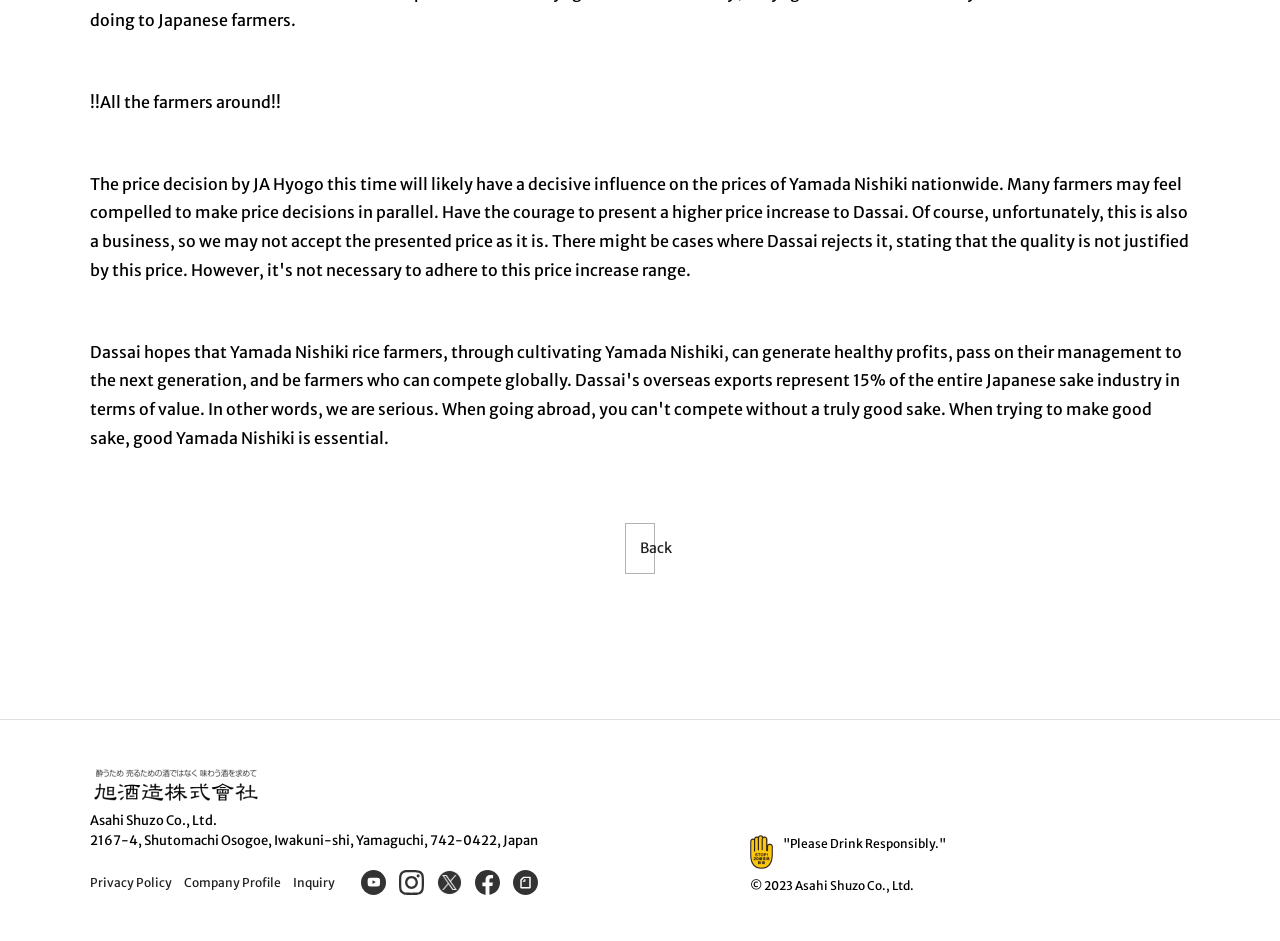Give a concise answer using one word or a phrase to the following question:
How many social media links are there?

5